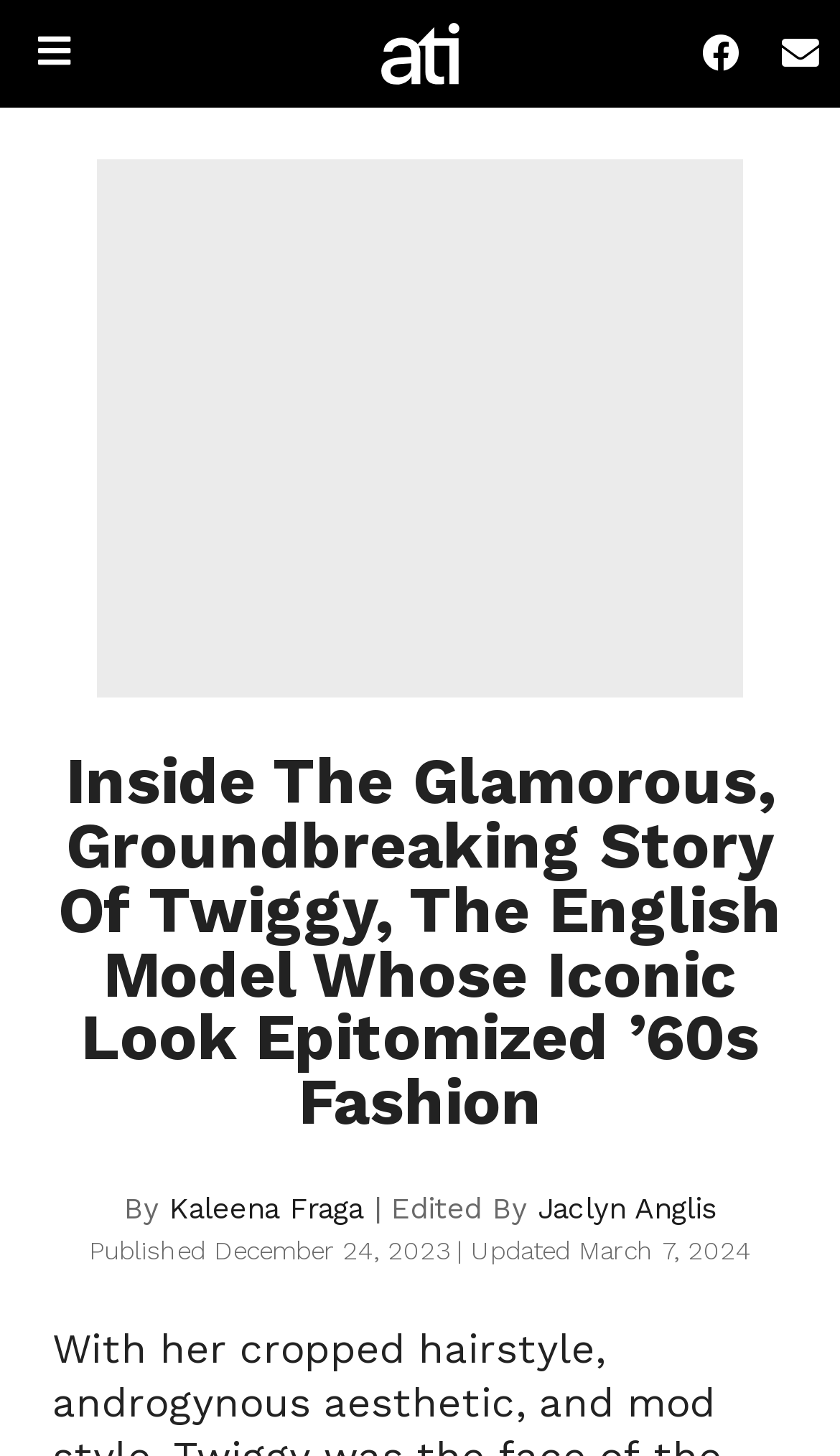Elaborate on the webpage's design and content in a detailed caption.

The webpage is about the life and career of Twiggy, a renowned English model who rose to fame in the 1960s. At the top of the page, there is a navigation button labeled "Navigate All That's Interesting" on the left side, followed by a link with an accompanying image on the right side. Further to the right, there is another link with an icon.

Below these elements, the main content of the page begins with a heading that summarizes Twiggy's story, describing her as an iconic figure in 1960s fashion. Underneath the heading, there is a byline section that credits the author, Kaleena Fraga, and the editor, Jaclyn Anglis.

The page also displays the publication and update dates, with the publication date being December 24, 2023, and the update date being March 7, 2024. These dates are positioned near the bottom of the page. Overall, the webpage appears to be an article or biography about Twiggy's life and career, with a focus on her impact on the fashion industry in the 1960s.